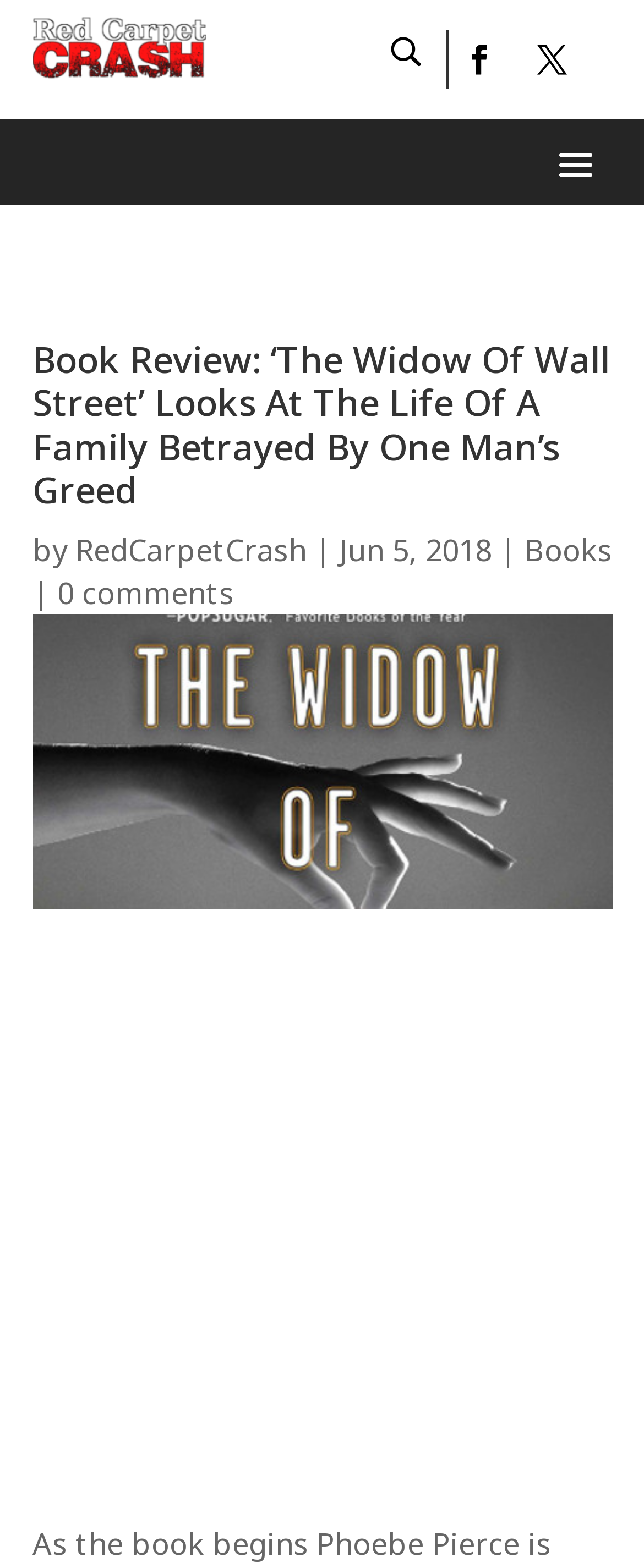Identify the bounding box for the element characterized by the following description: "aria-label="Advertisement" name="aswift_0" title="Advertisement"".

[0.0, 0.611, 1.0, 0.953]